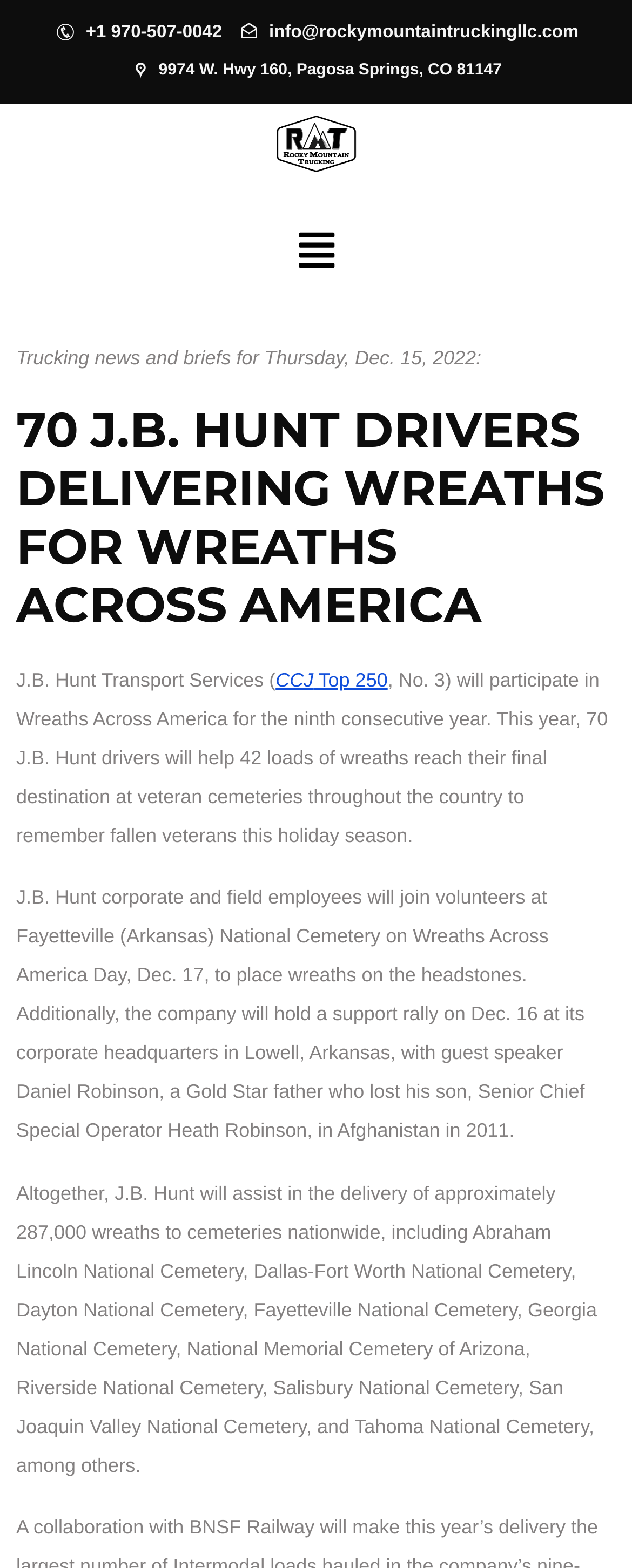From the element description Top 250, predict the bounding box coordinates of the UI element. The coordinates must be specified in the format (top-left x, top-left y, bottom-right x, bottom-right y) and should be within the 0 to 1 range.

[0.496, 0.426, 0.613, 0.441]